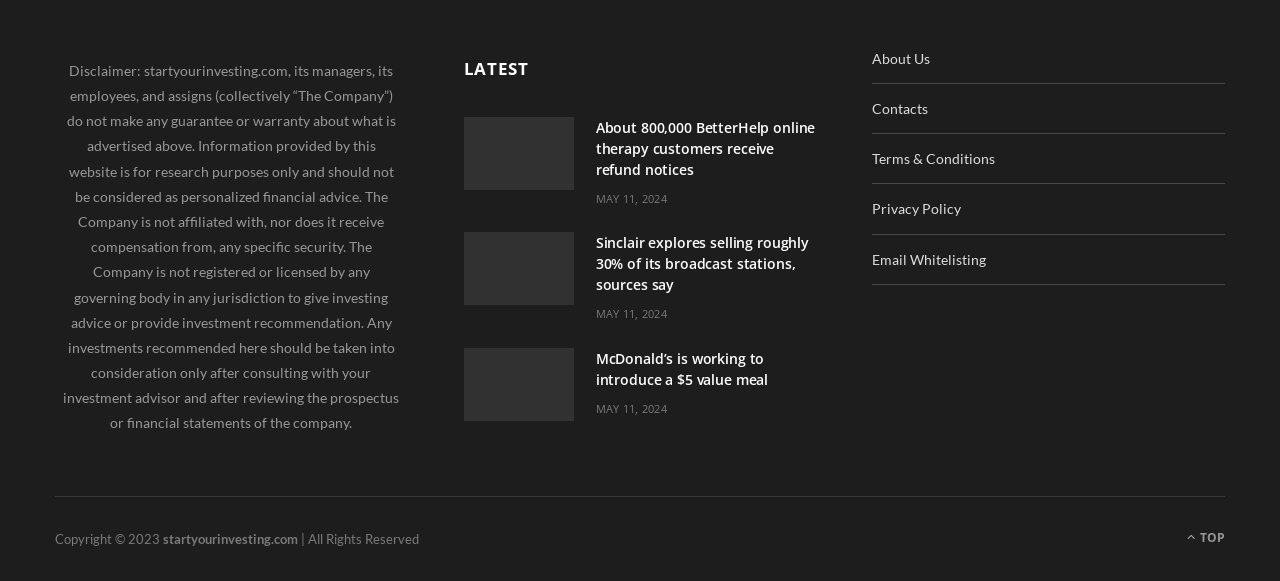Identify the bounding box coordinates of the section to be clicked to complete the task described by the following instruction: "Learn more about McDonald’s introducing a $5 value meal". The coordinates should be four float numbers between 0 and 1, formatted as [left, top, right, bottom].

[0.362, 0.599, 0.448, 0.725]